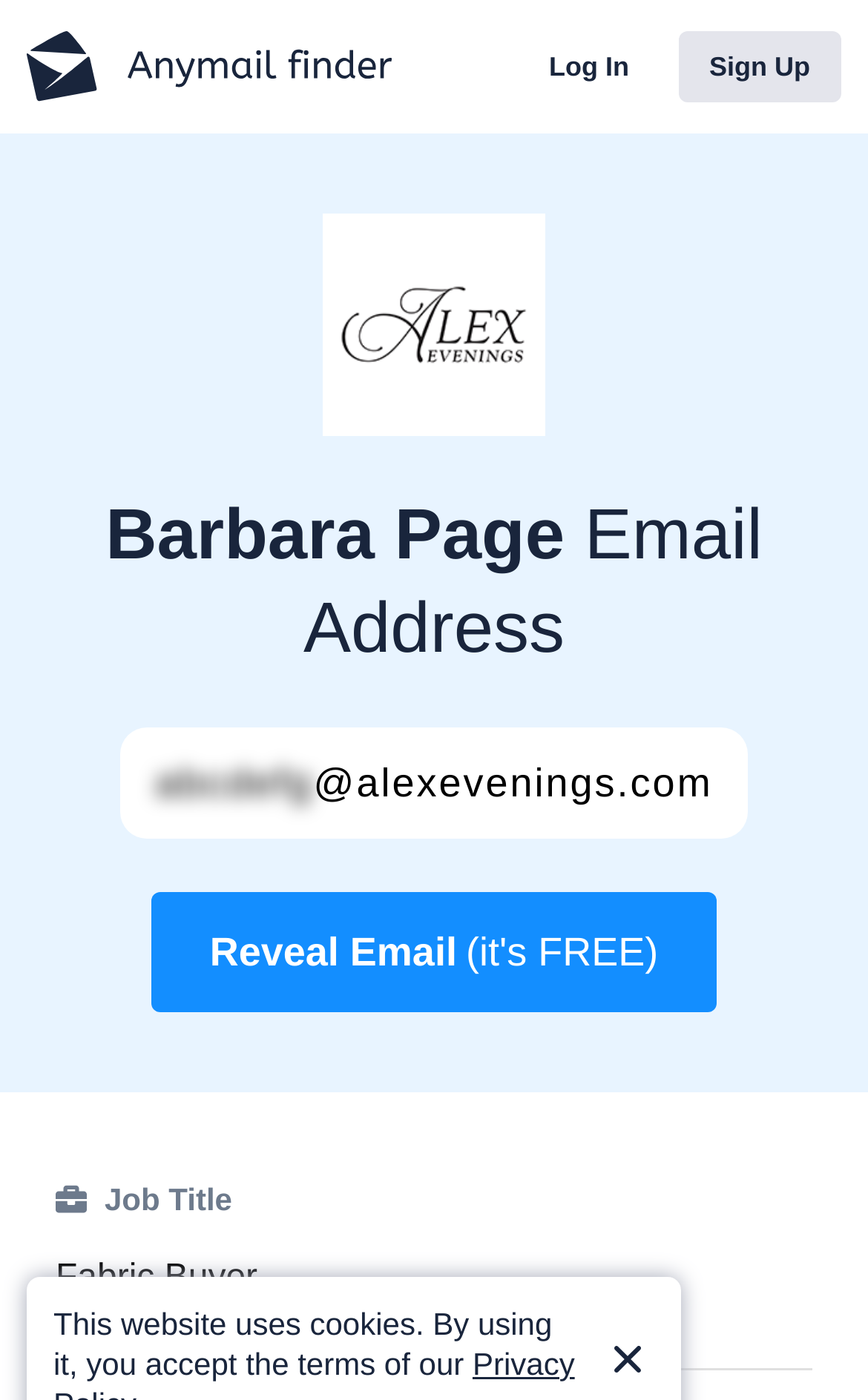What is the email address of Barbara Page?
Please use the image to provide a one-word or short phrase answer.

abcdefg@alexevenings.com